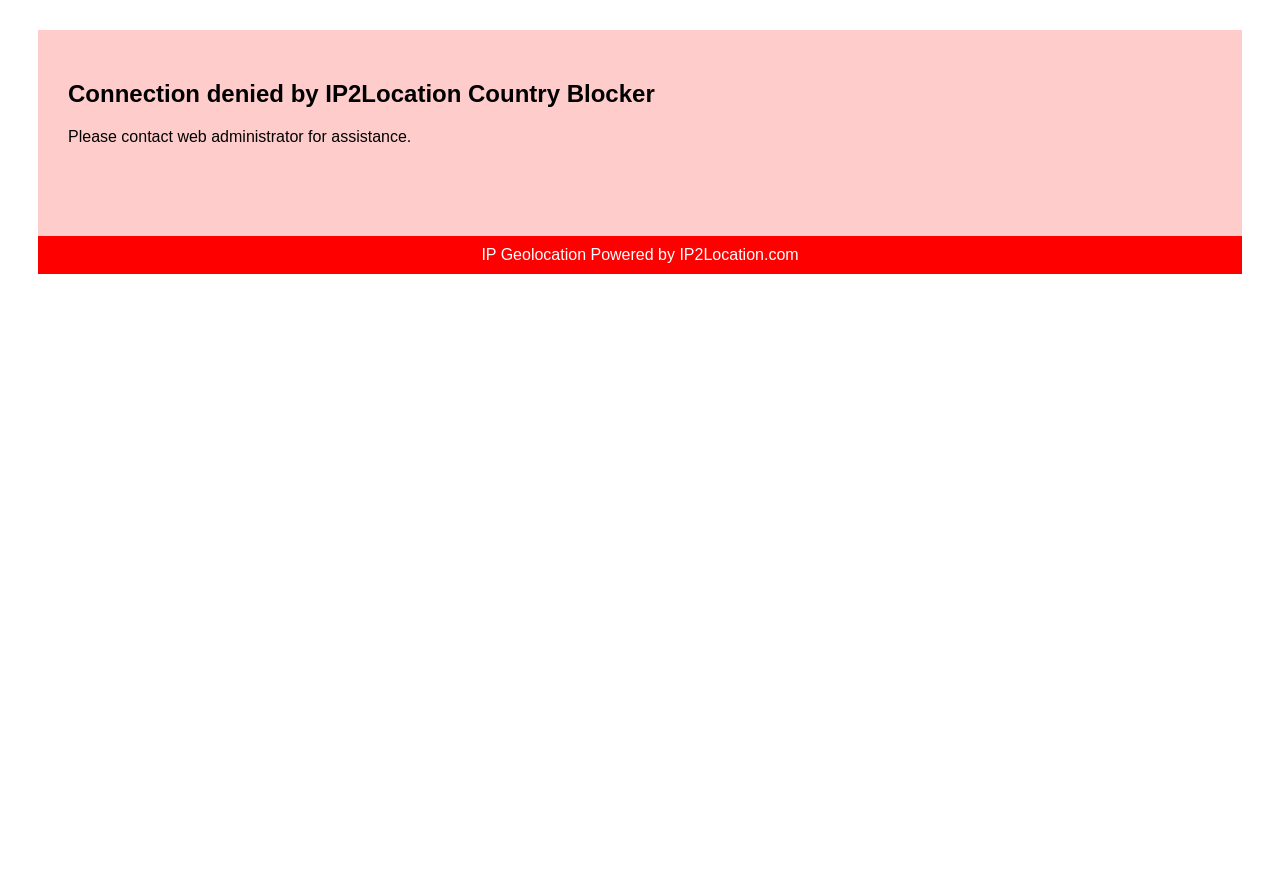Given the description of the UI element: "IP Geolocation Powered by IP2Location.com", predict the bounding box coordinates in the form of [left, top, right, bottom], with each value being a float between 0 and 1.

[0.376, 0.282, 0.624, 0.301]